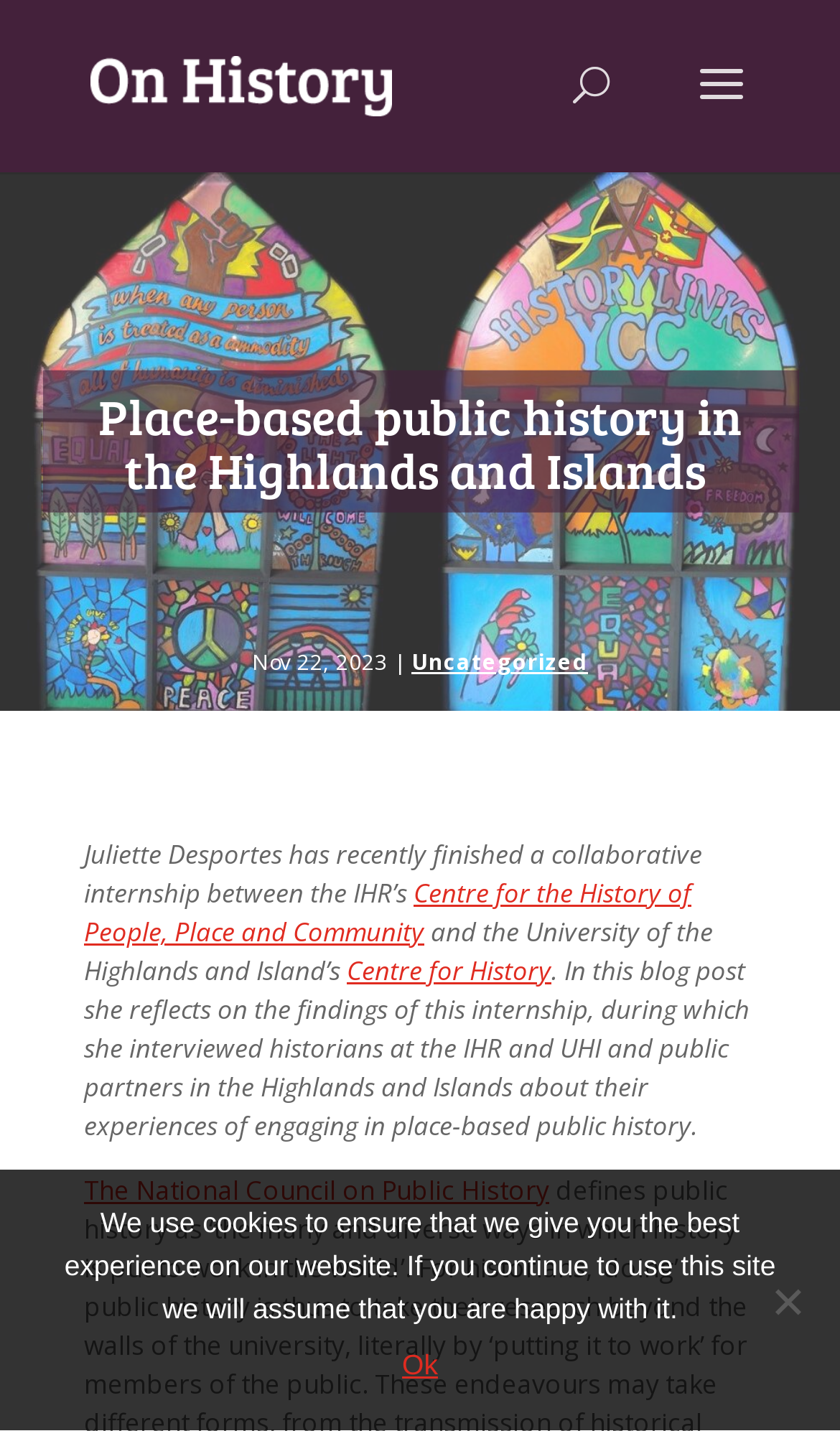What is the name of the university mentioned in the blog post?
Provide a concise answer using a single word or phrase based on the image.

University of the Highlands and Islands